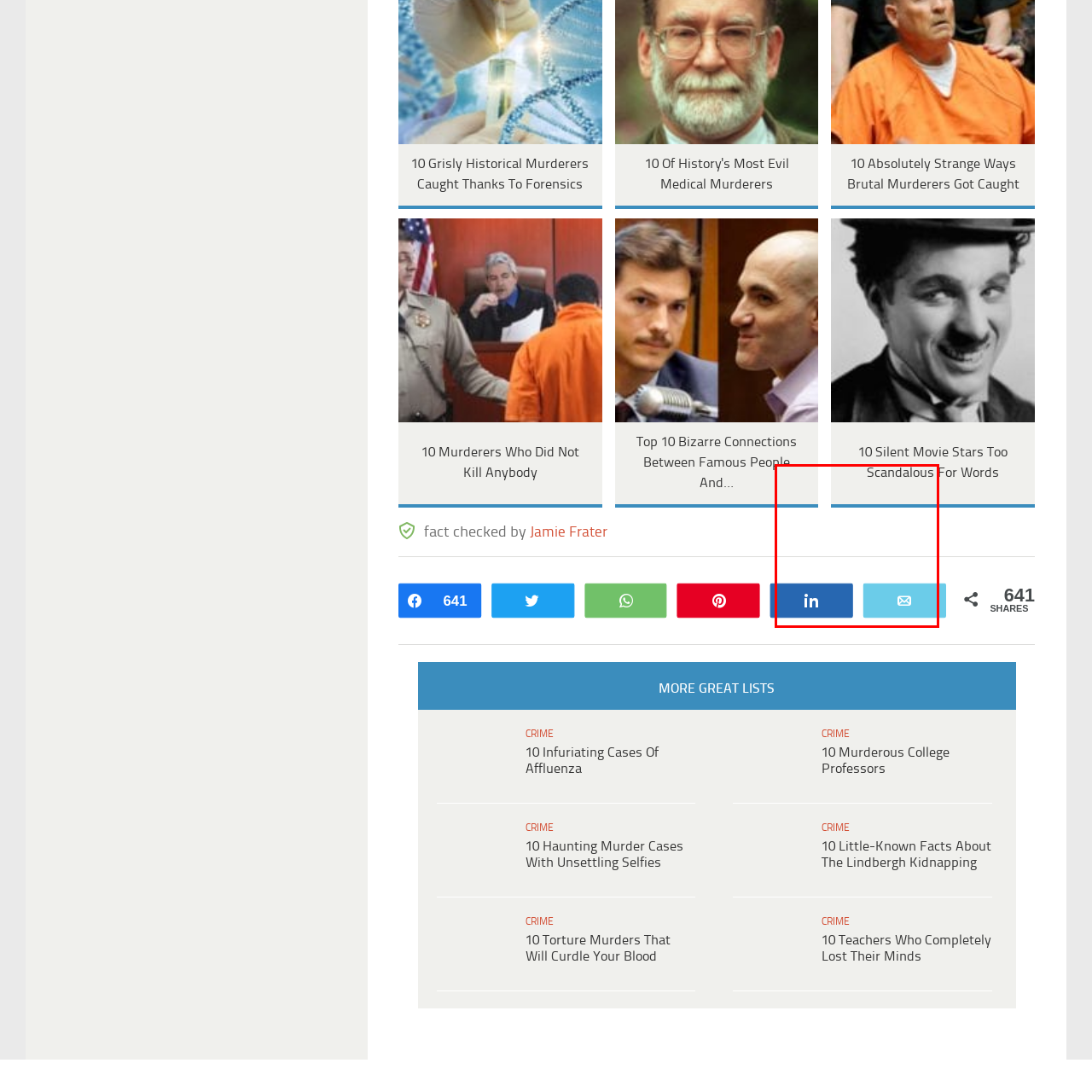Provide a detailed narrative of the image inside the red-bordered section.

The image is associated with the topic "10 Silent Movie Stars Too Scandalous For Words" from a list highlighting intriguing aspects of historic figures in cinema. The visual likely captures a moment or theme representing the glamorous yet controversial lives of silent film stars, emphasizing the sensational stories and scandals that surrounded their careers. This could include elements like iconic imagery, vintage aesthetics, or references to notable scandalous events related to these figures in the film industry. The overall context suggests a blend of allure and intrigue, inviting viewers to explore the fascinating narratives behind these legendary personalities.